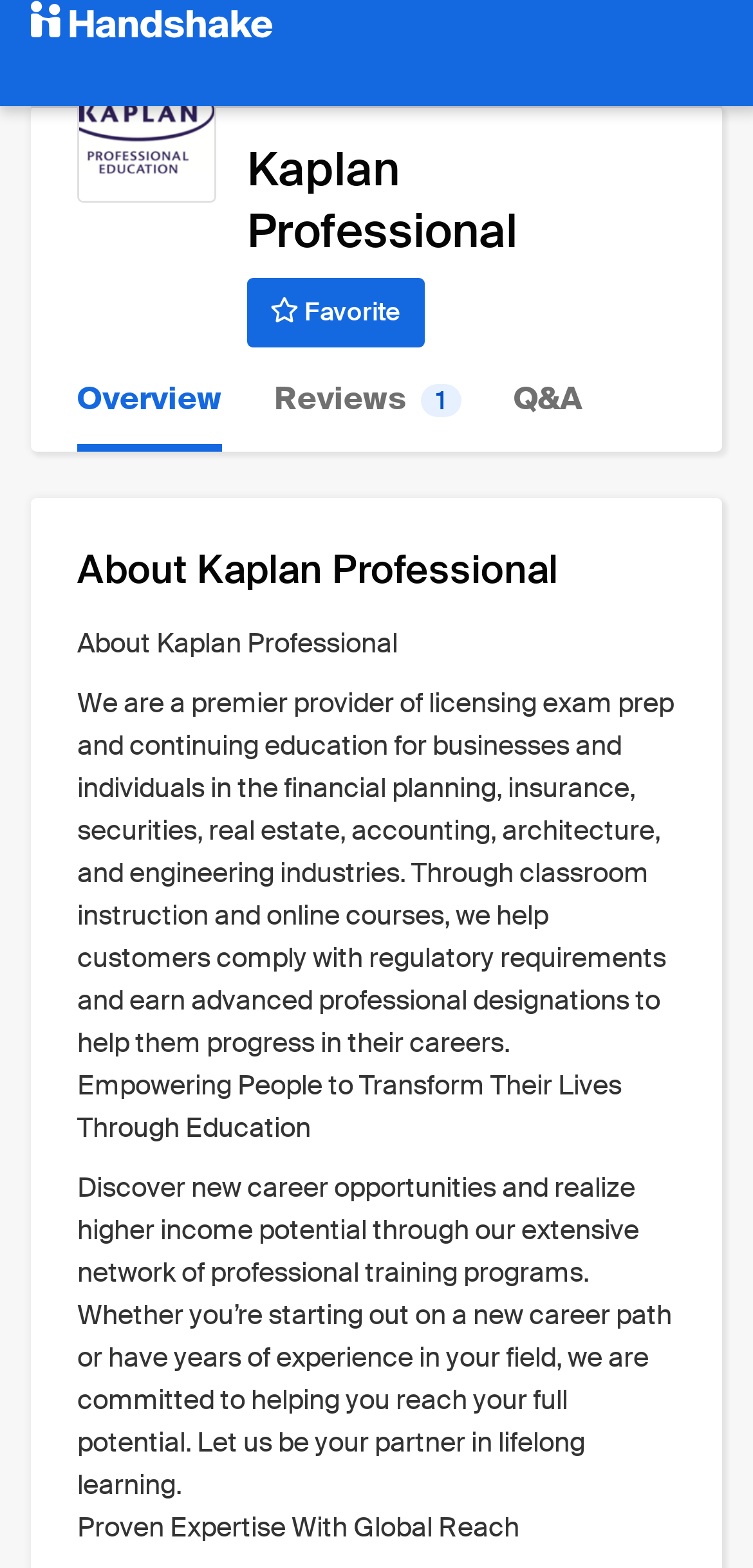Given the description "Archive", determine the bounding box of the corresponding UI element.

None